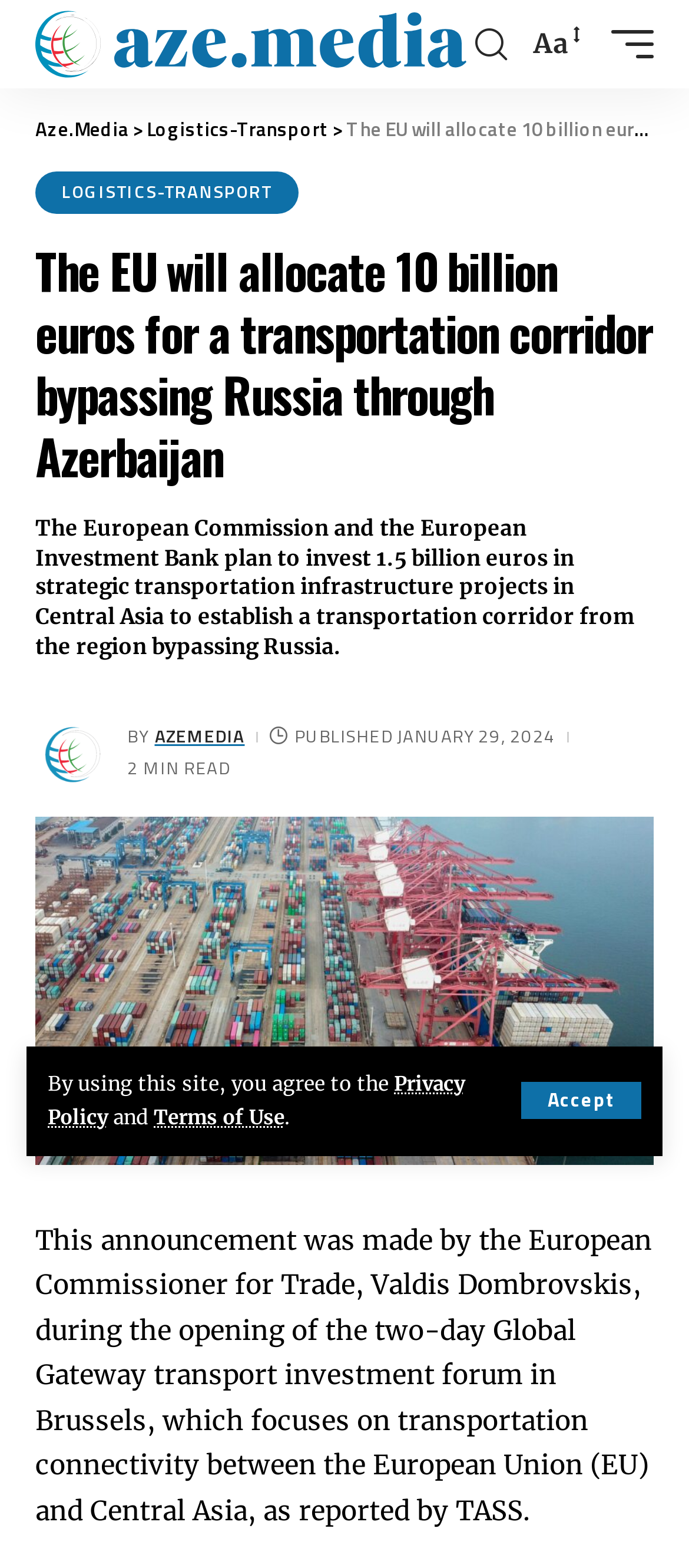Mark the bounding box of the element that matches the following description: "Terms of Use".

[0.223, 0.705, 0.413, 0.72]